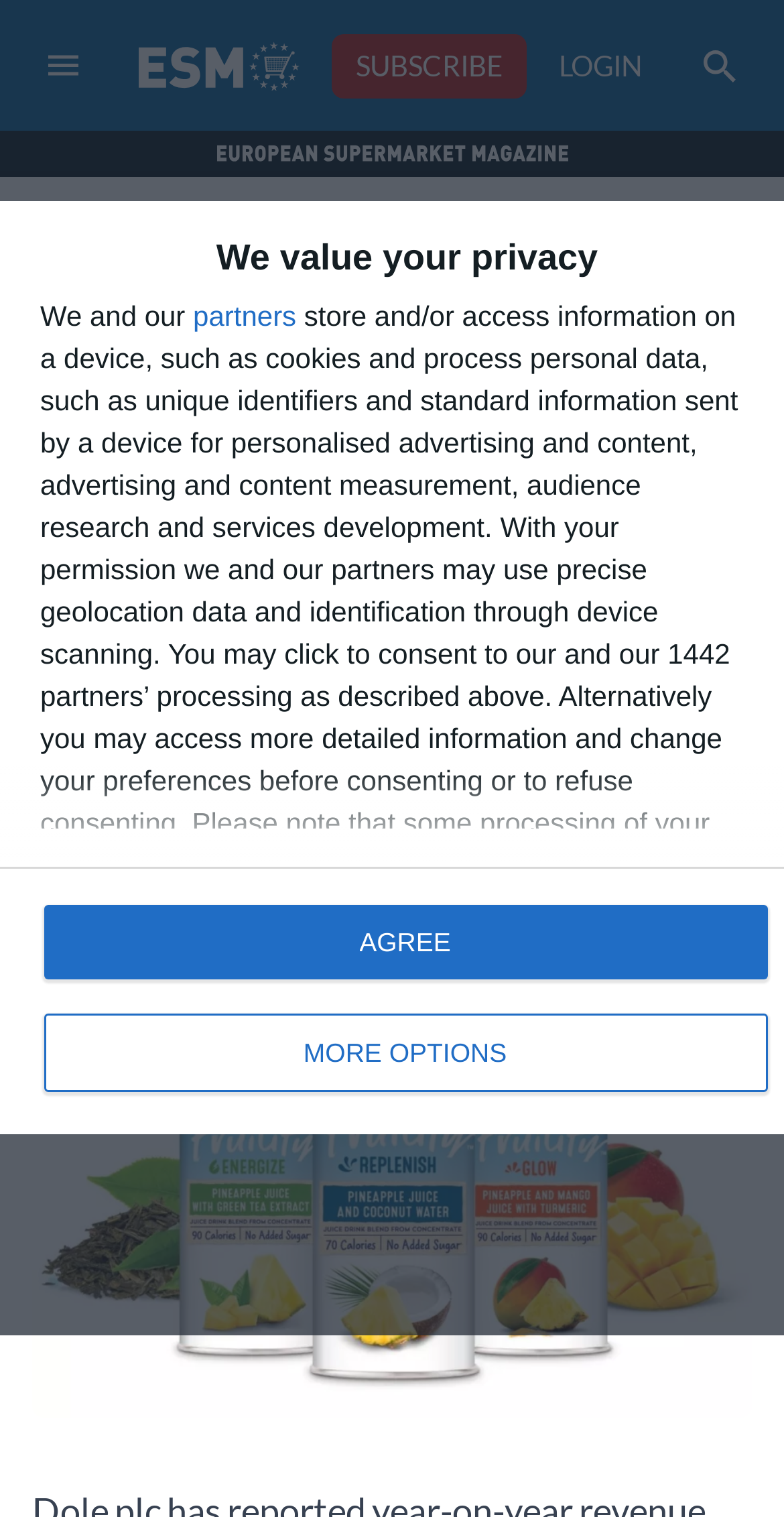Construct a comprehensive caption that outlines the webpage's structure and content.

This webpage appears to be an article from ESM Magazine, with the title "Dole Confident About 2023 After 'Strong' Second-Quarter Performance". At the top left corner, there is a menu icon button, accompanied by a small image. Next to it, there are three links: "52986C3A-0A1E-42EE-AC3B-BCD6D90CD47D", "Subscribe", and "LOGIN". 

On the top right corner, there is a search button with a search icon image. Below the search button, there is a large dialog box that takes up most of the screen, with a heading "We value your privacy". This dialog box contains several paragraphs of text explaining how the website uses personal data, along with two buttons: "MORE OPTIONS" and "AGREE". 

Below the dialog box, there is a main article section. The article title is prominently displayed, followed by the time of publication "August 21, 2023 11:22 AM" and the author's name "By Dayeeta Das". The article content is not explicitly described, but there are several social media sharing links and icons at the bottom, including Facebook, Twitter, Whatsapp, LinkedIn, and Email. 

There is a large image below the article content, which appears to be related to the article topic.